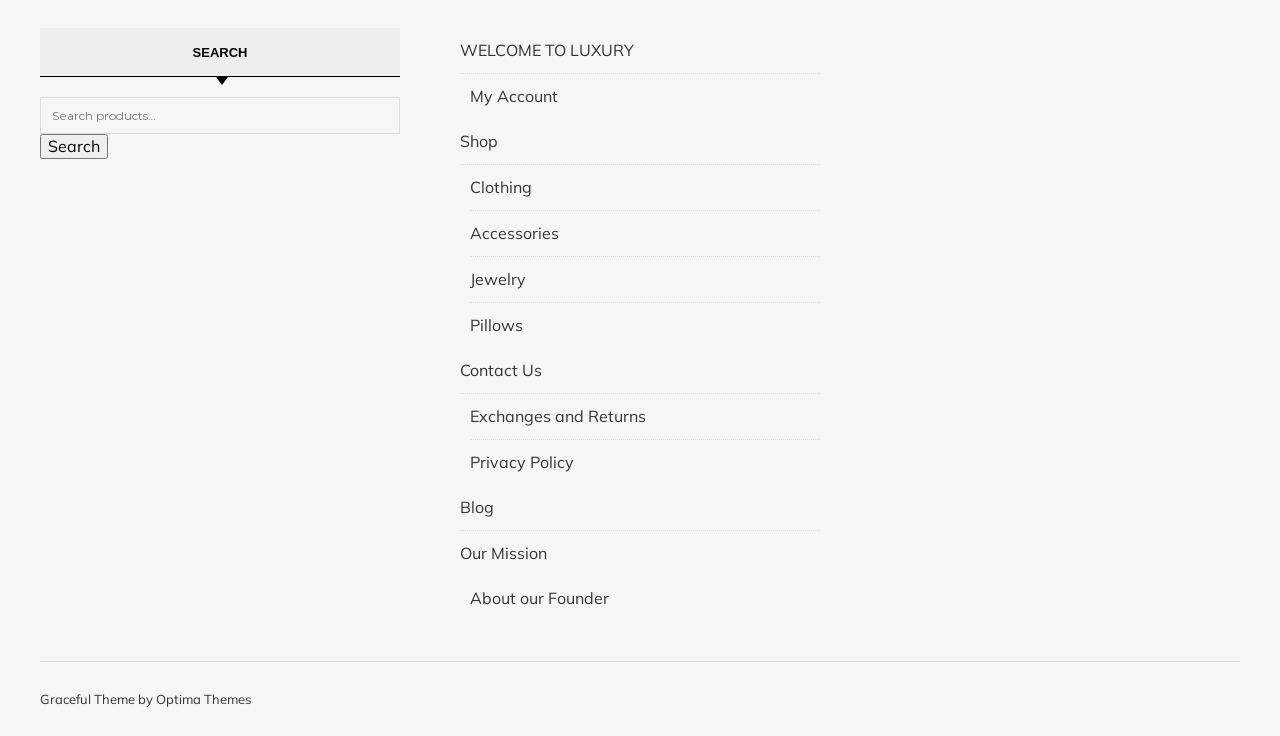Determine the bounding box of the UI component based on this description: "Accessories". The bounding box coordinates should be four float values between 0 and 1, i.e., [left, top, right, bottom].

[0.367, 0.286, 0.641, 0.349]